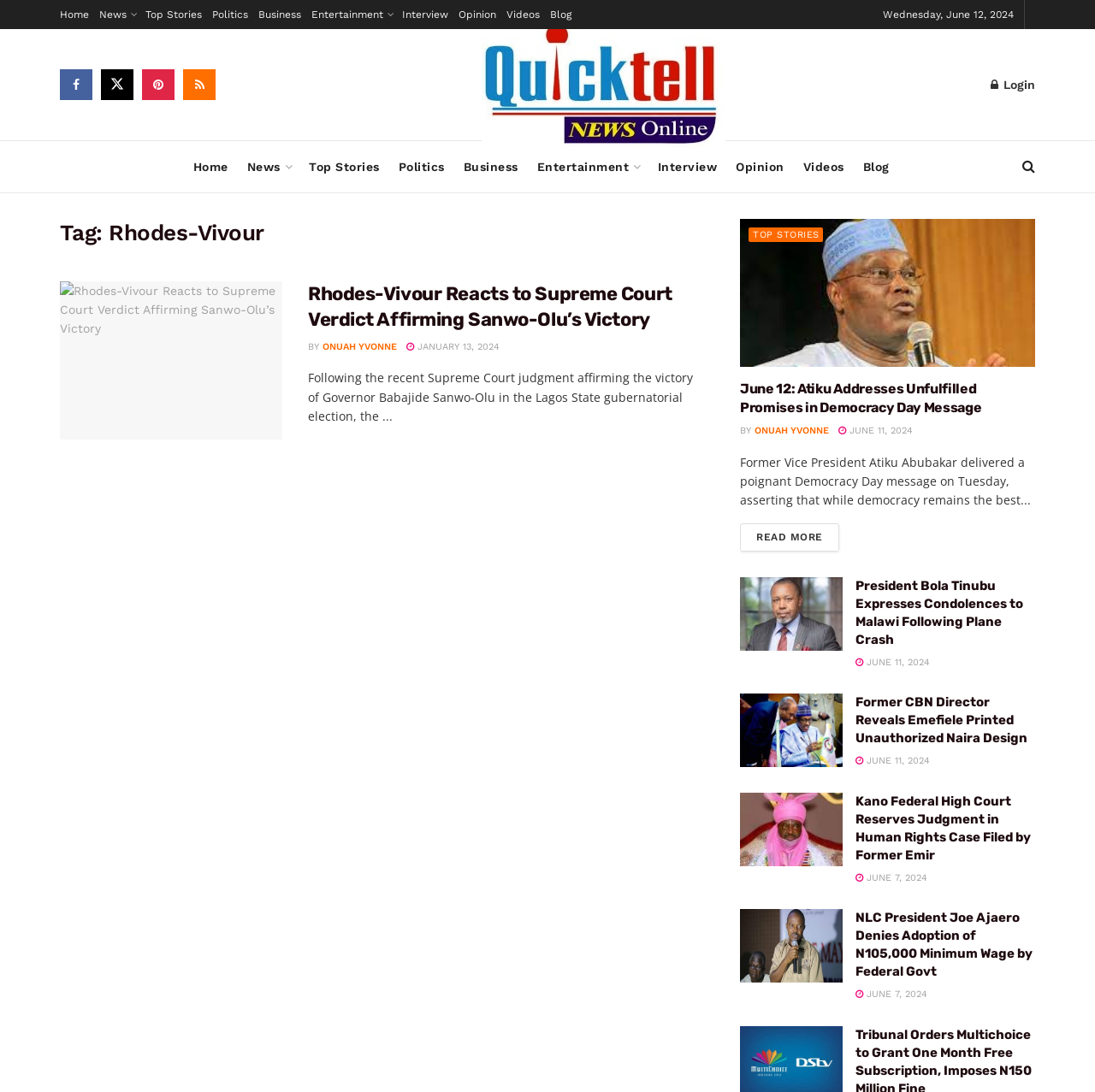Locate the bounding box coordinates of the clickable region to complete the following instruction: "Read a Random Post."

None